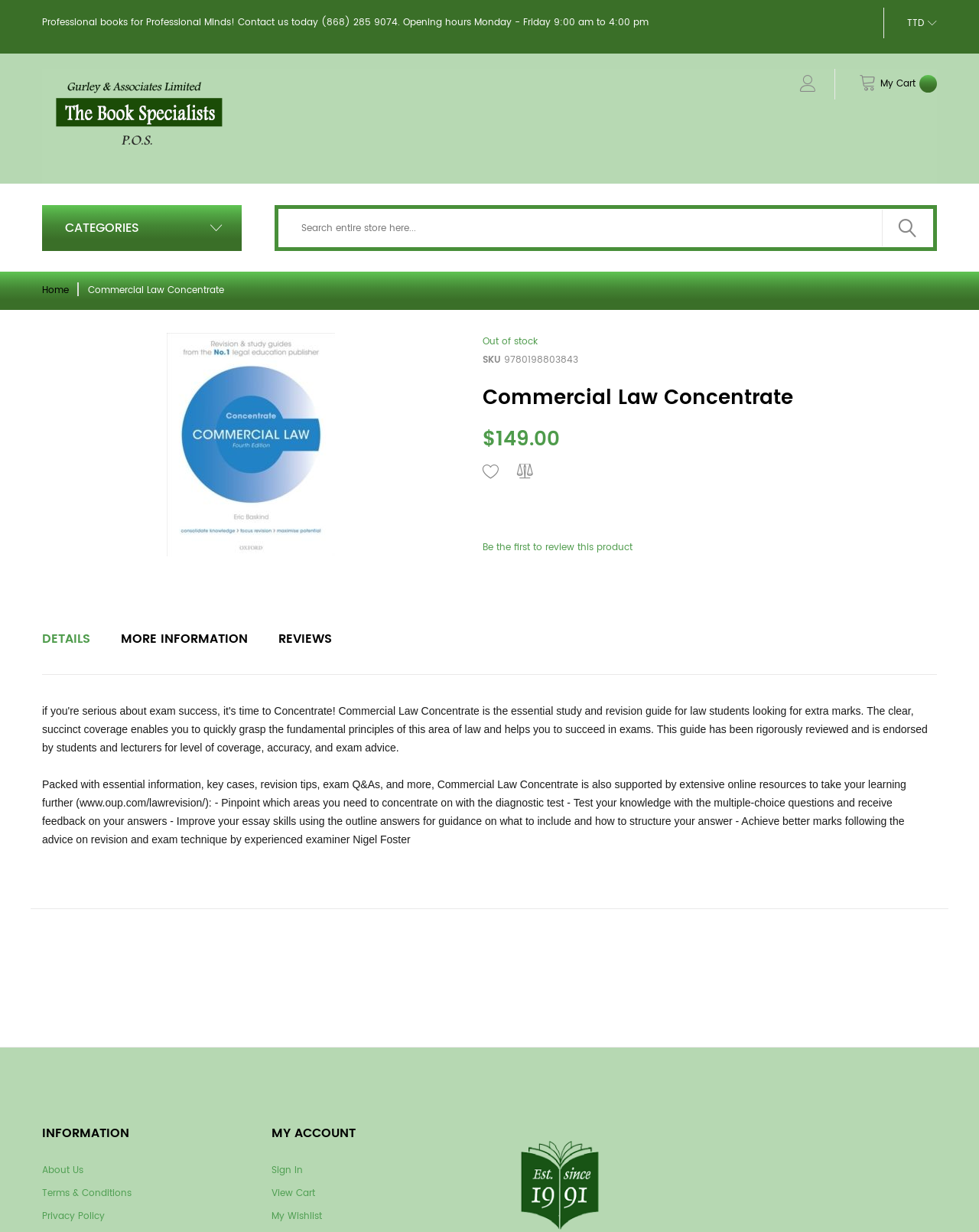What is the phone number to contact?
Provide a thorough and detailed answer to the question.

I found the phone number by looking at the top section of the webpage, where it says 'Professional books for Professional Minds! Contact us today' followed by the phone number '(868) 285 9074'.